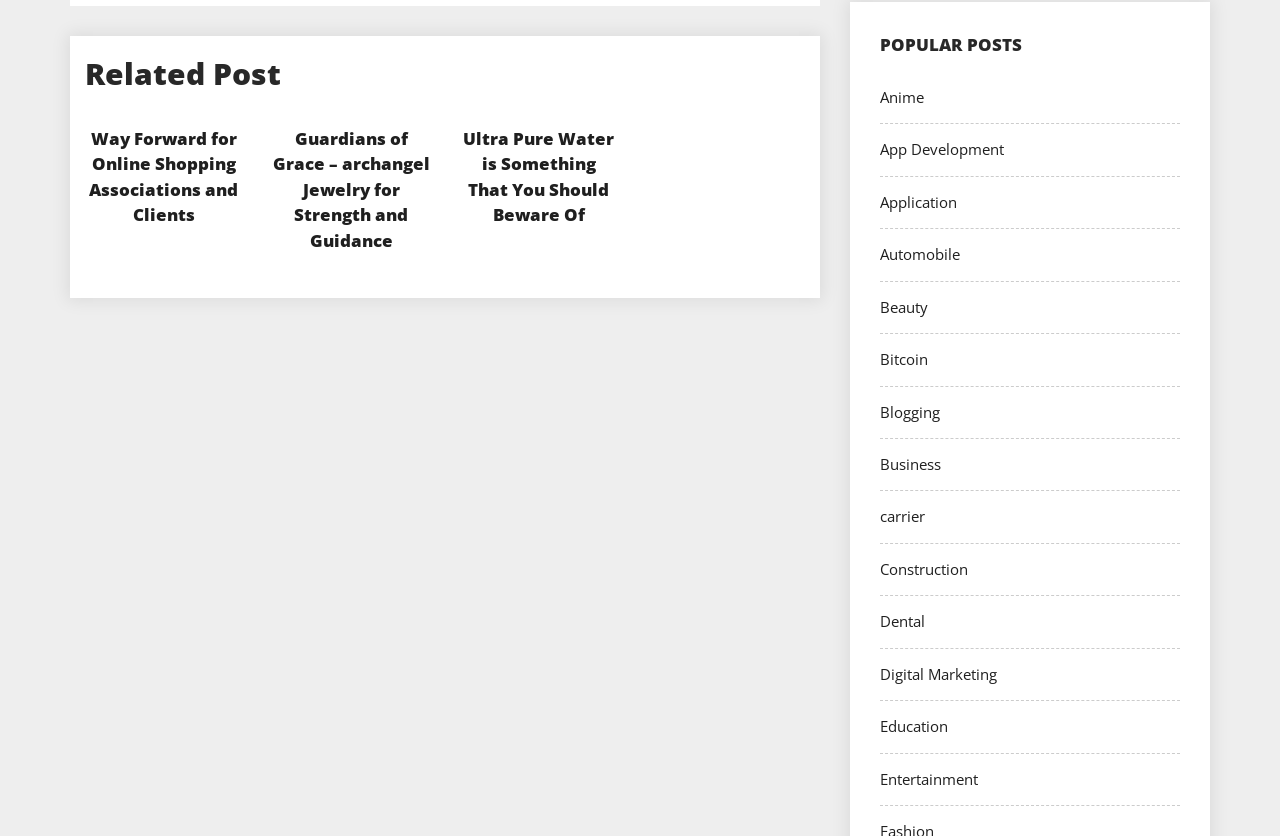Determine the bounding box coordinates of the area to click in order to meet this instruction: "read 'Ultra Pure Water is Something That You Should Beware Of'".

[0.362, 0.152, 0.48, 0.271]